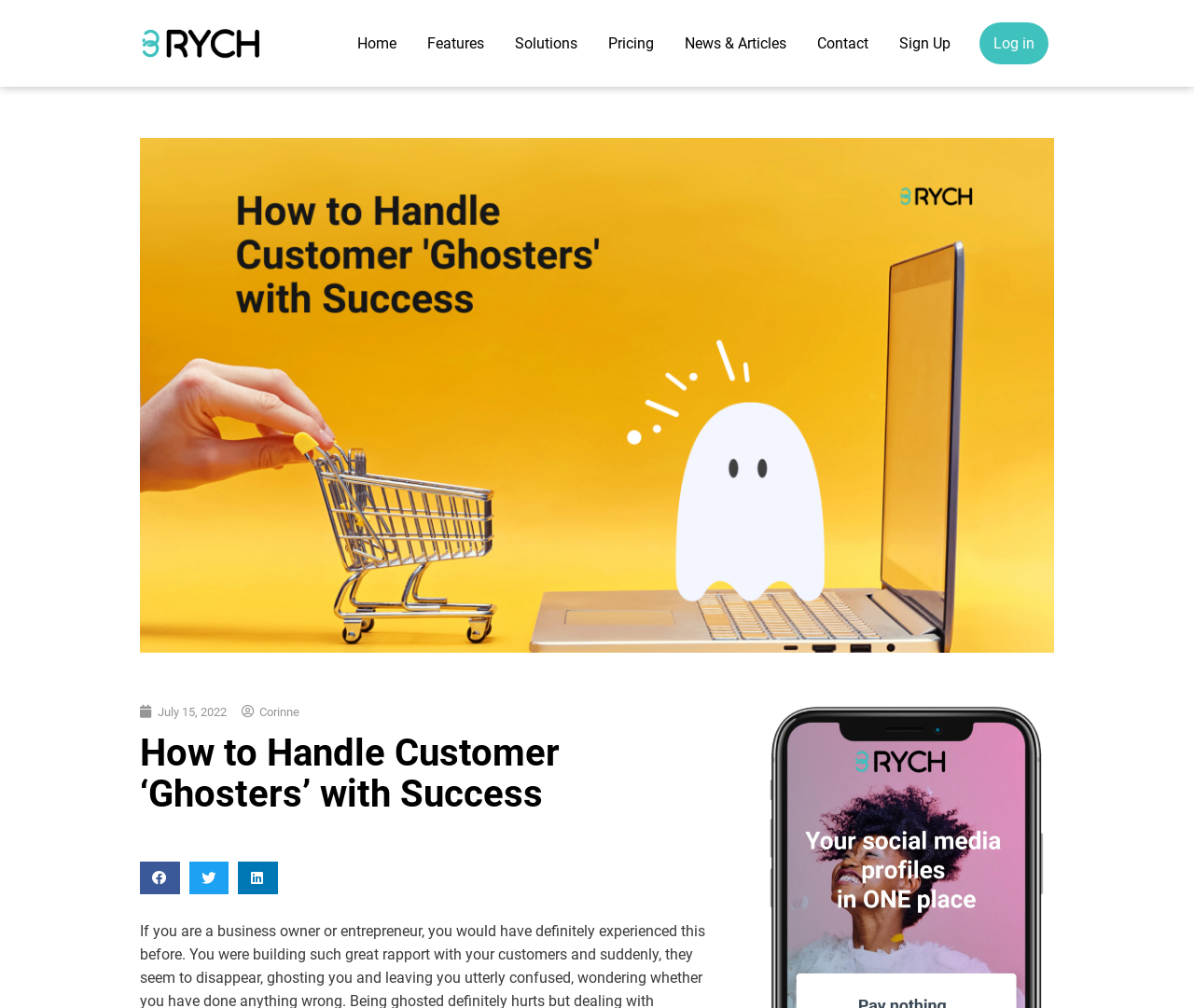What is the date of the article?
Please utilize the information in the image to give a detailed response to the question.

The date of the article is located below the title of the webpage, and it is written as 'July 15, 2022'.